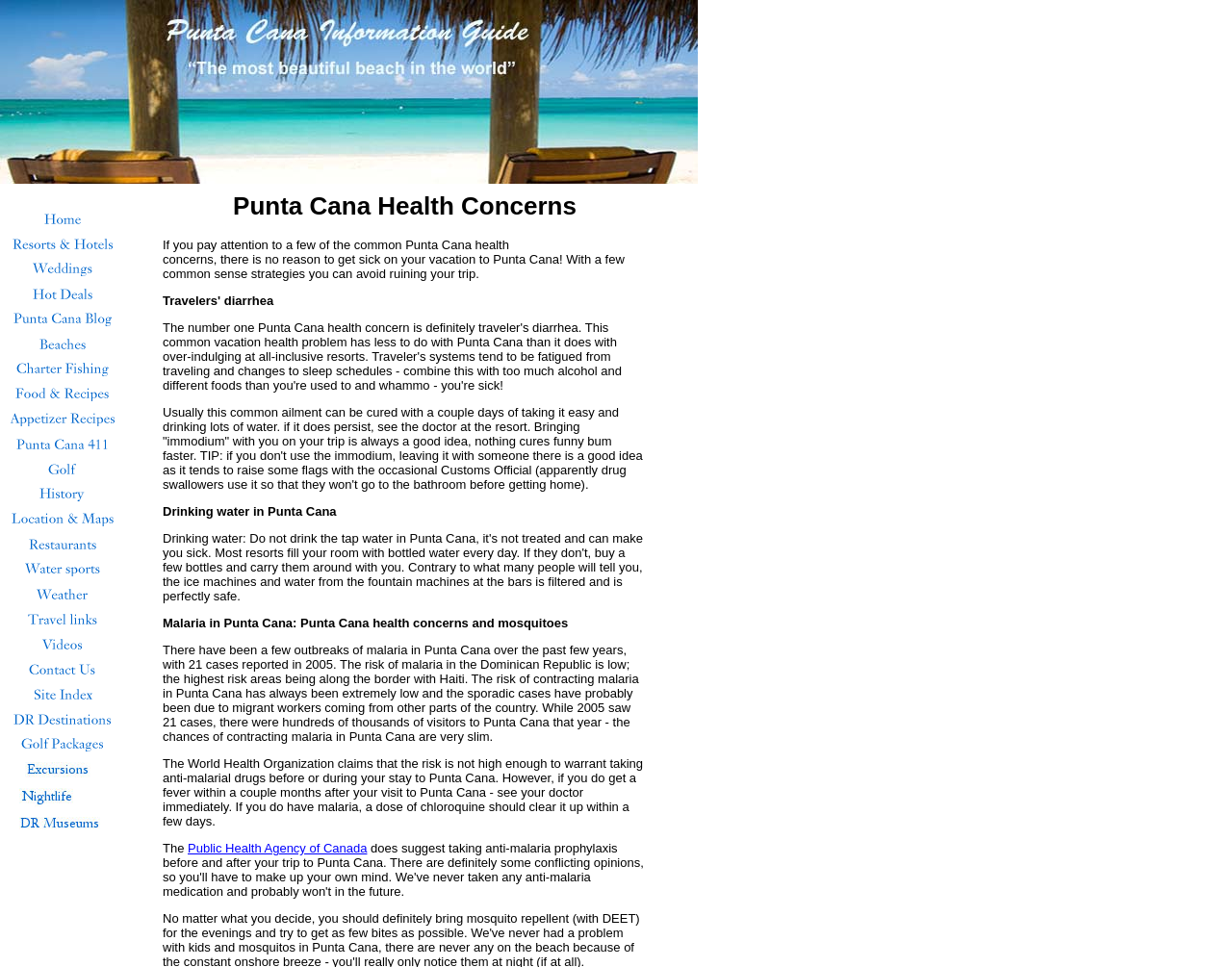Analyze the image and deliver a detailed answer to the question: What should you do if you get a fever after visiting Punta Cana?

The webpage advises that if you get a fever within a couple of months after visiting Punta Cana, you should see your doctor immediately, as it may be a sign of malaria.